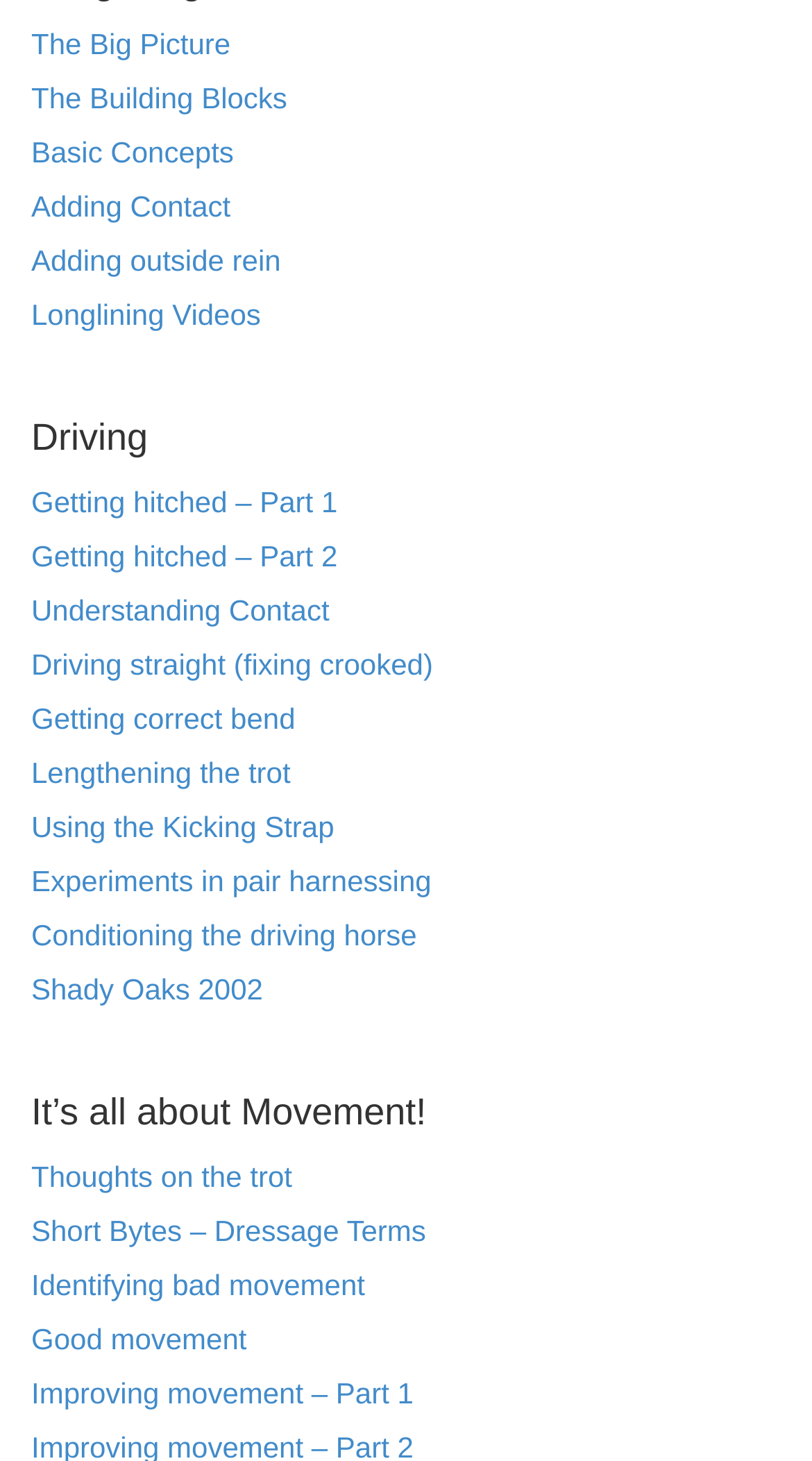Provide the bounding box coordinates for the UI element that is described by this text: "Thoughts on the trot". The coordinates should be in the form of four float numbers between 0 and 1: [left, top, right, bottom].

[0.038, 0.794, 0.36, 0.817]